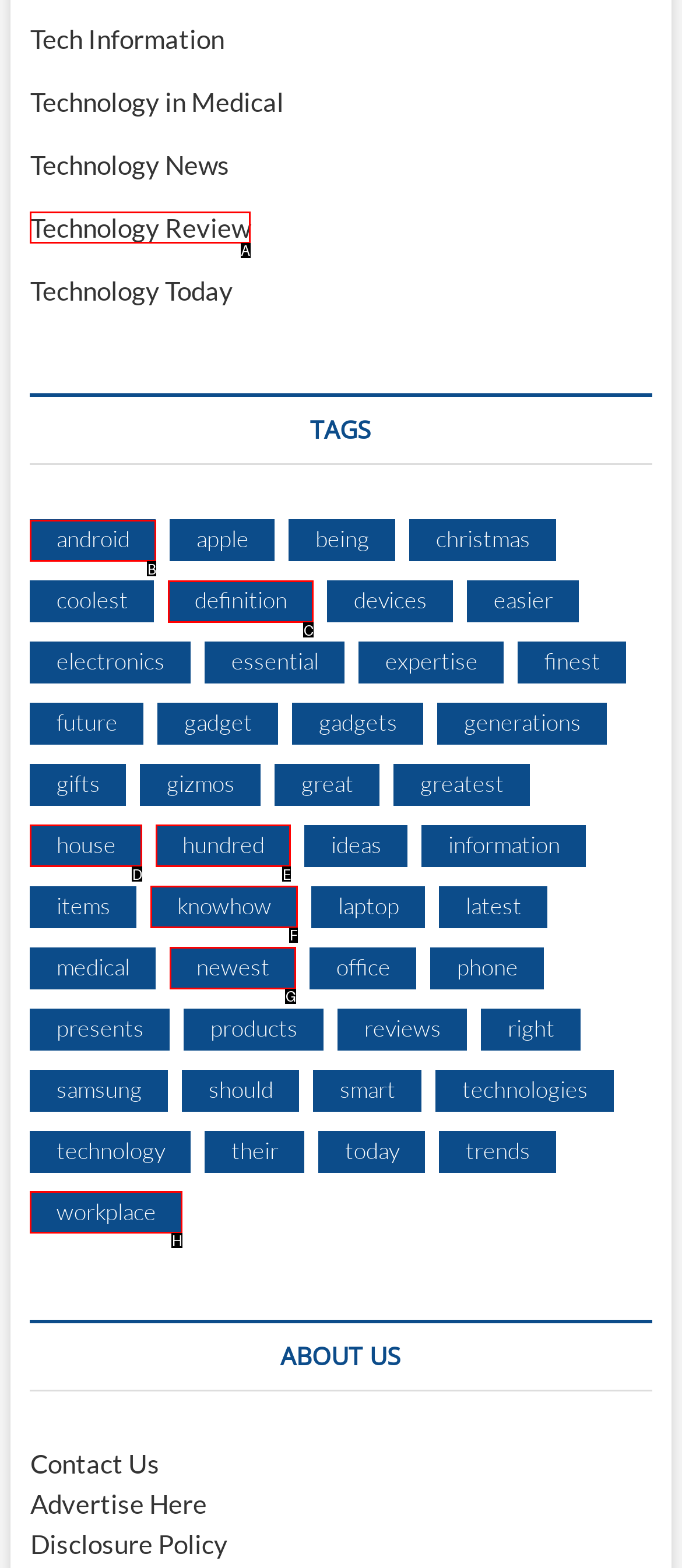Identify which HTML element to click to fulfill the following task: Read about Technology Review. Provide your response using the letter of the correct choice.

A